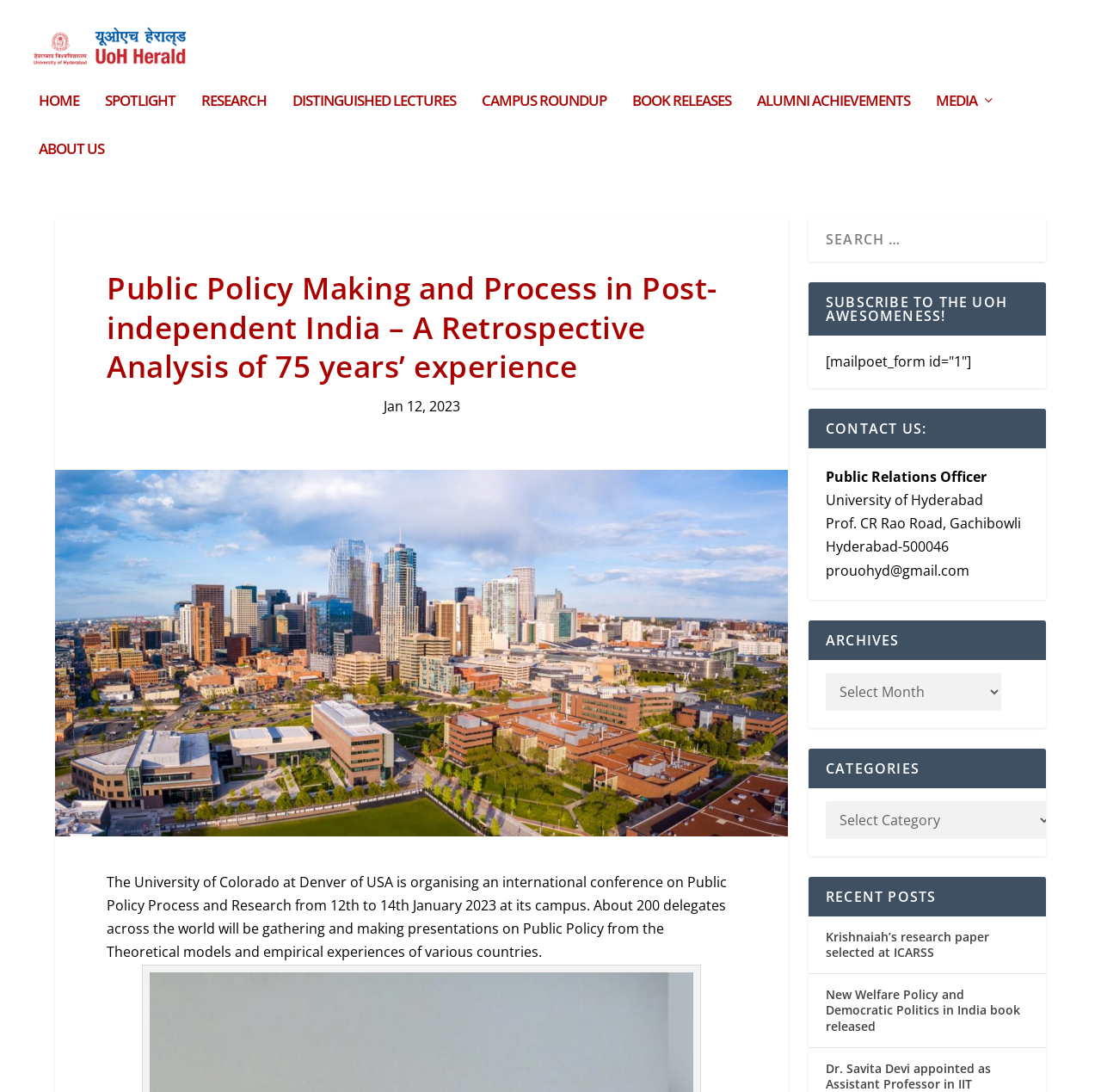What is the email address of the Public Relations Officer?
Use the information from the image to give a detailed answer to the question.

The email address of the Public Relations Officer can be found in the 'CONTACT US' section, which is located at the bottom of the webpage. The email address is listed below the title 'Public Relations Officer'.